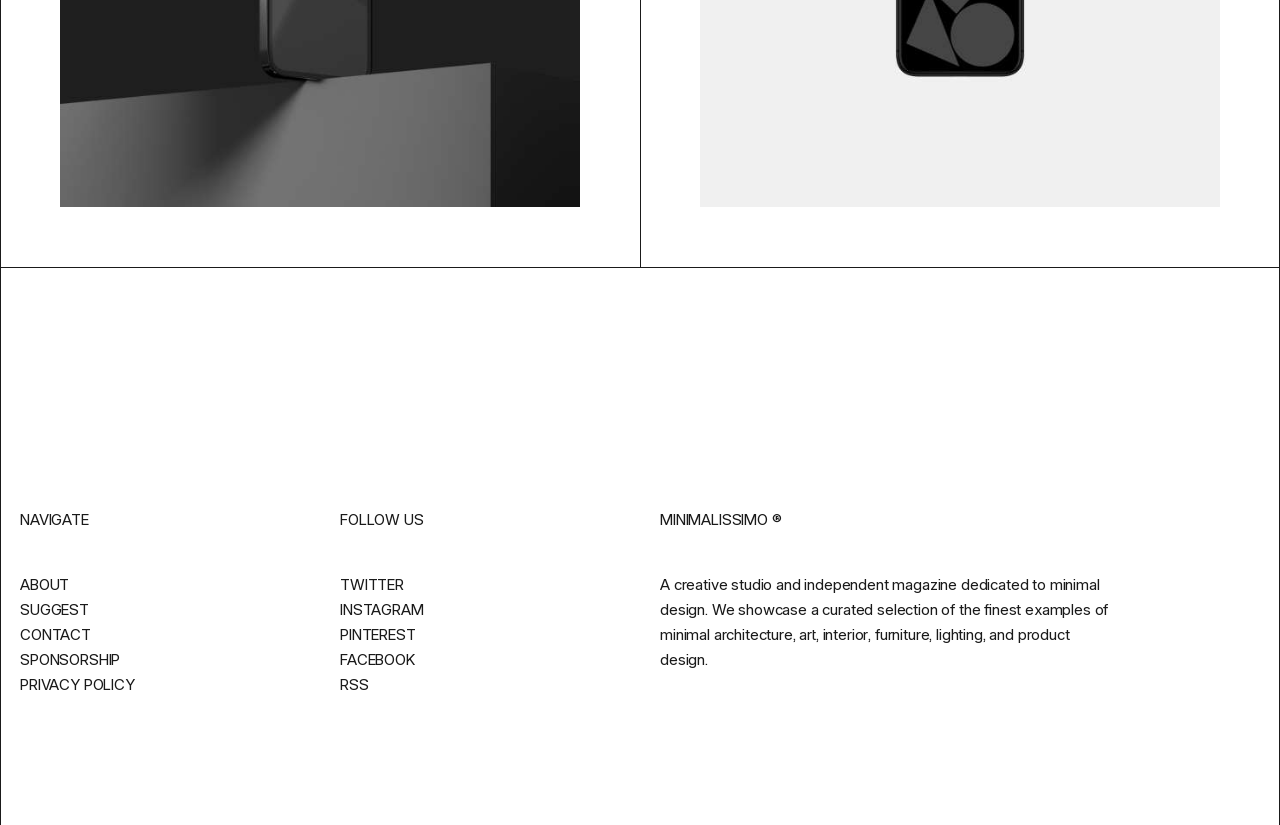Please identify the bounding box coordinates of the element's region that should be clicked to execute the following instruction: "click SUGGEST". The bounding box coordinates must be four float numbers between 0 and 1, i.e., [left, top, right, bottom].

[0.016, 0.727, 0.069, 0.75]